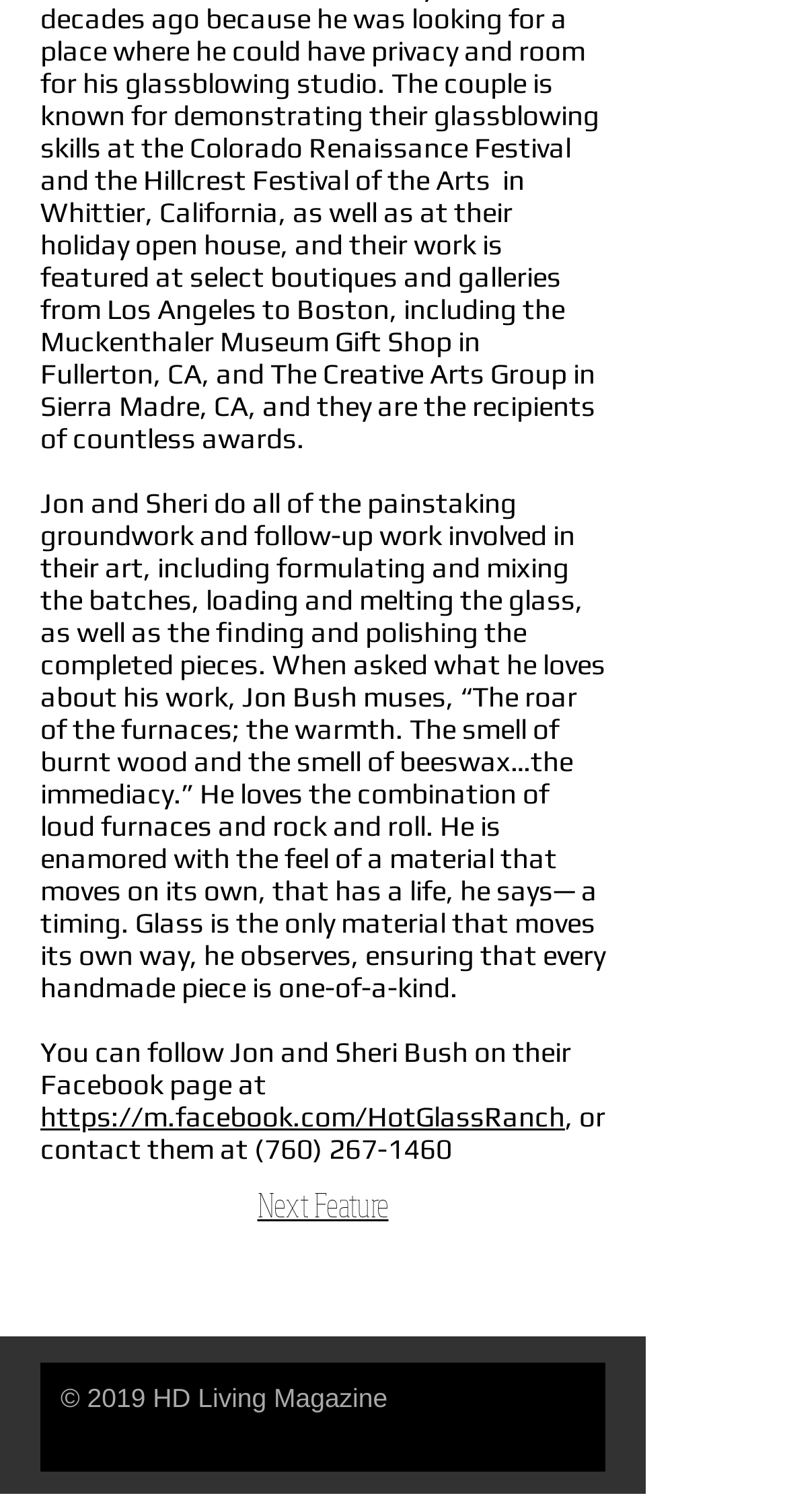Based on the element description, predict the bounding box coordinates (top-left x, top-left y, bottom-right x, bottom-right y) for the UI element in the screenshot: Next Feature

[0.327, 0.789, 0.494, 0.809]